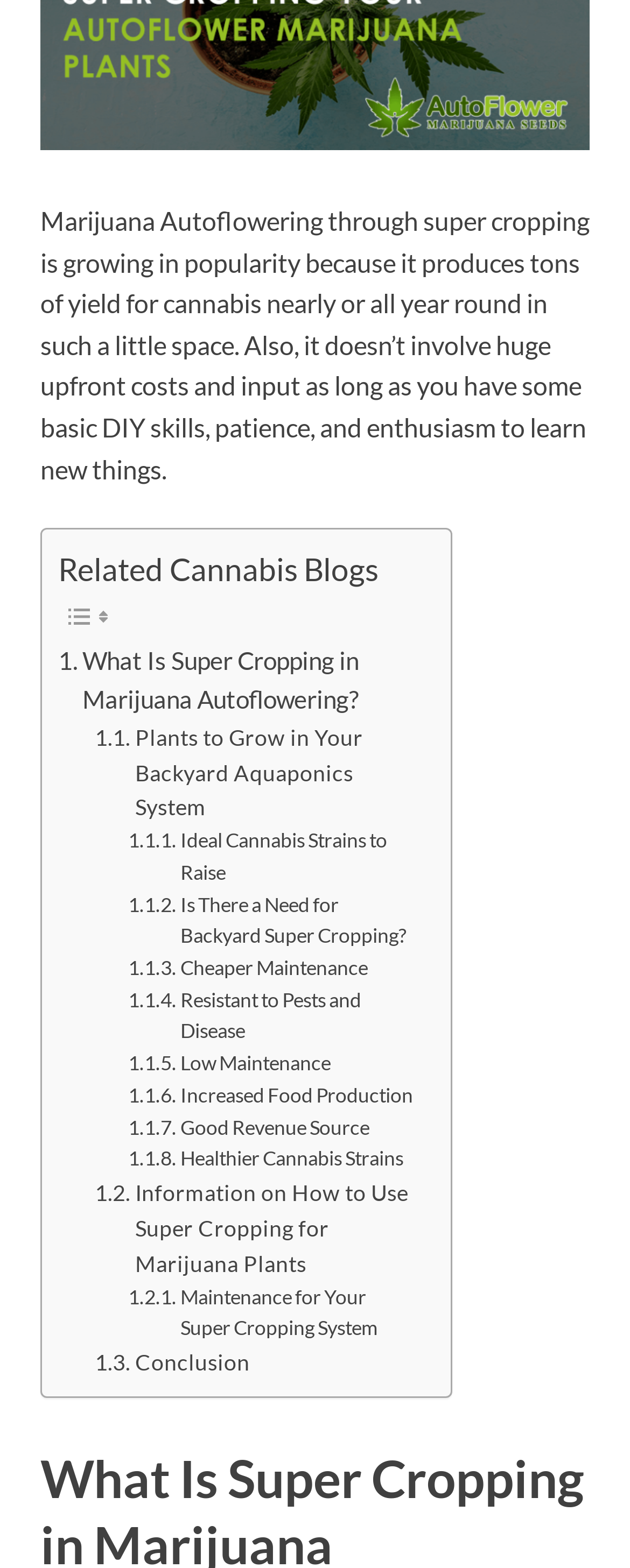Reply to the question with a single word or phrase:
What is the last related cannabis blog?

Conclusion